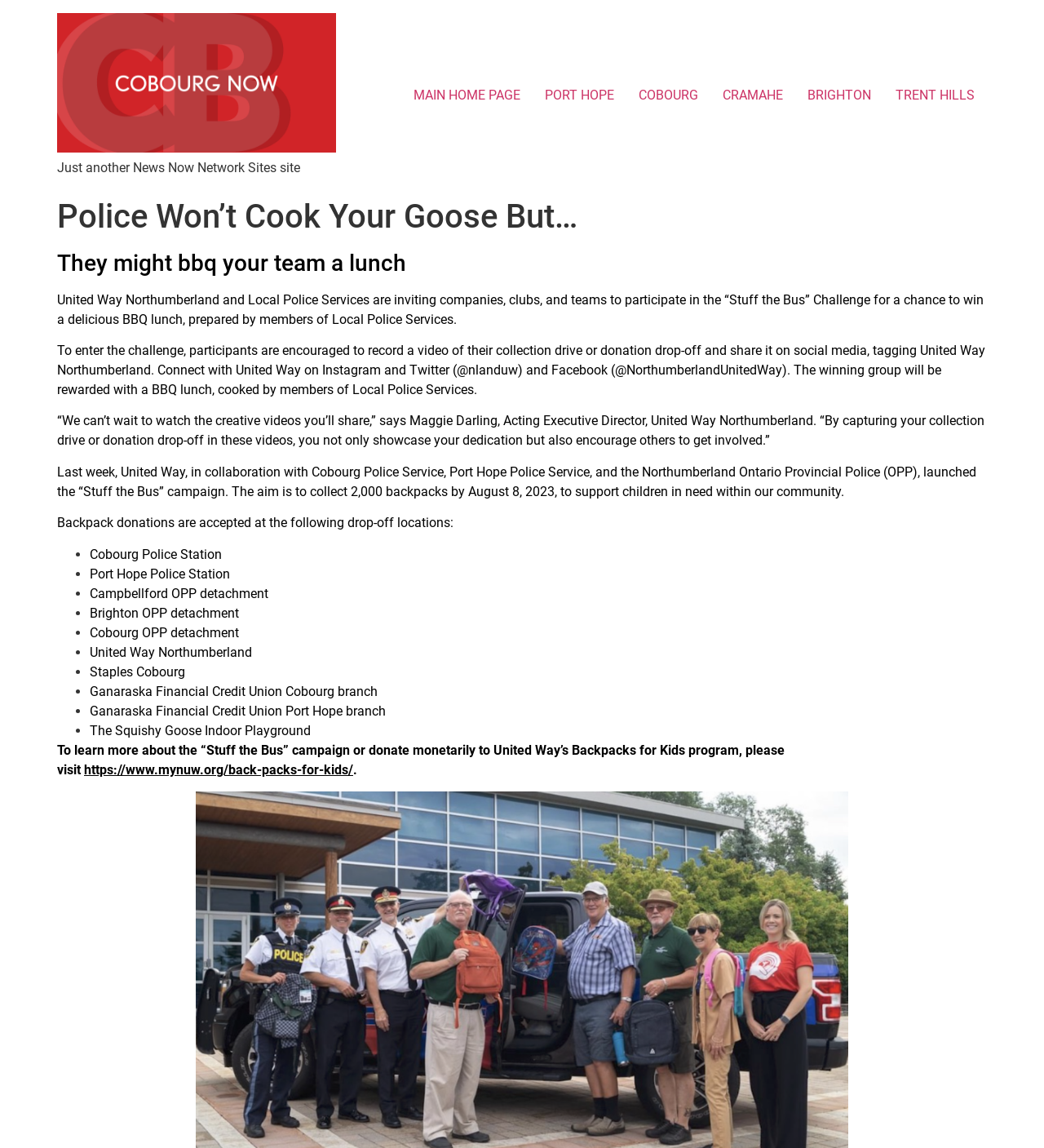Can you find the bounding box coordinates for the element to click on to achieve the instruction: "Explore COBOURG"?

[0.6, 0.069, 0.68, 0.097]